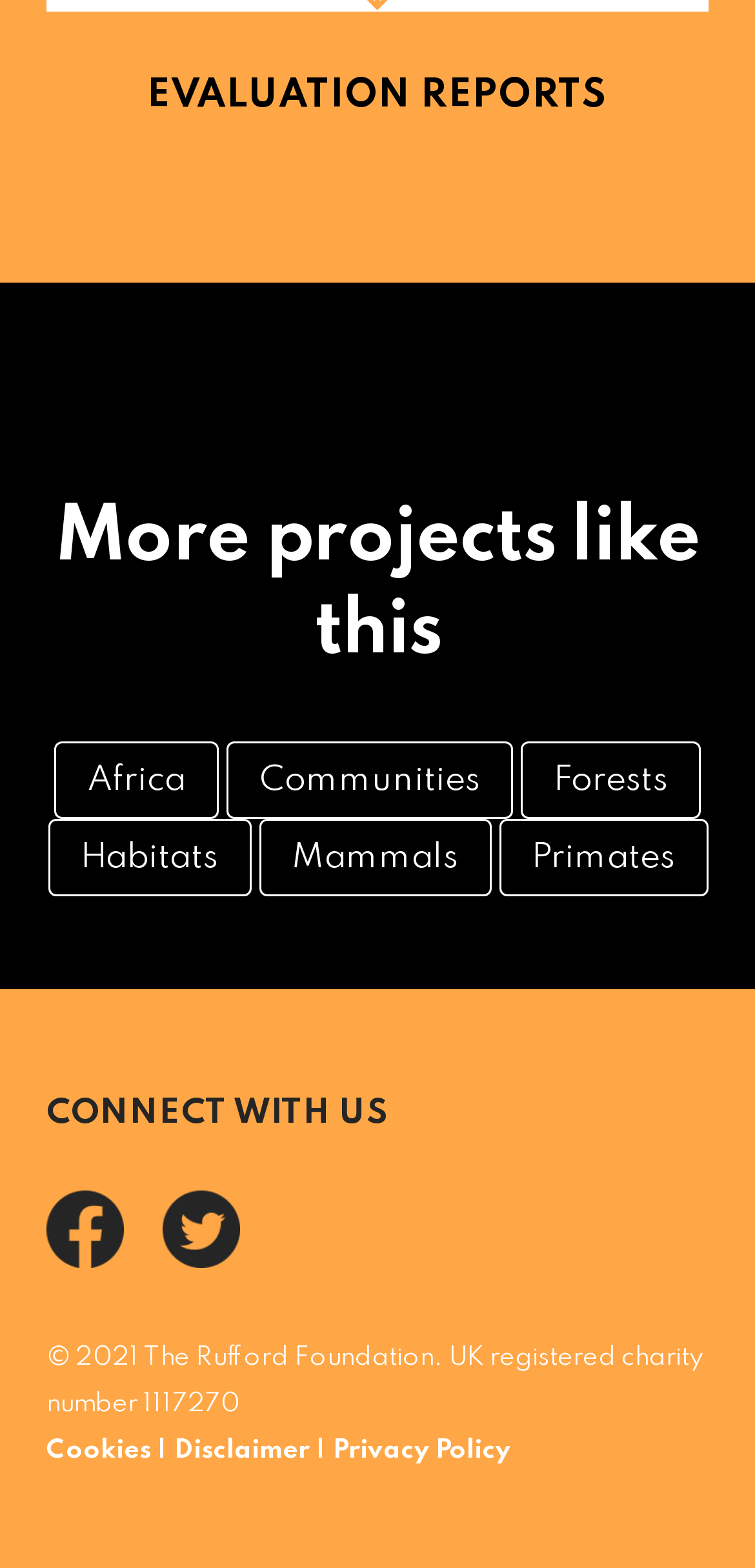Bounding box coordinates are specified in the format (top-left x, top-left y, bottom-right x, bottom-right y). All values are floating point numbers bounded between 0 and 1. Please provide the bounding box coordinate of the region this sentence describes: Privacy Policy

[0.441, 0.917, 0.677, 0.933]